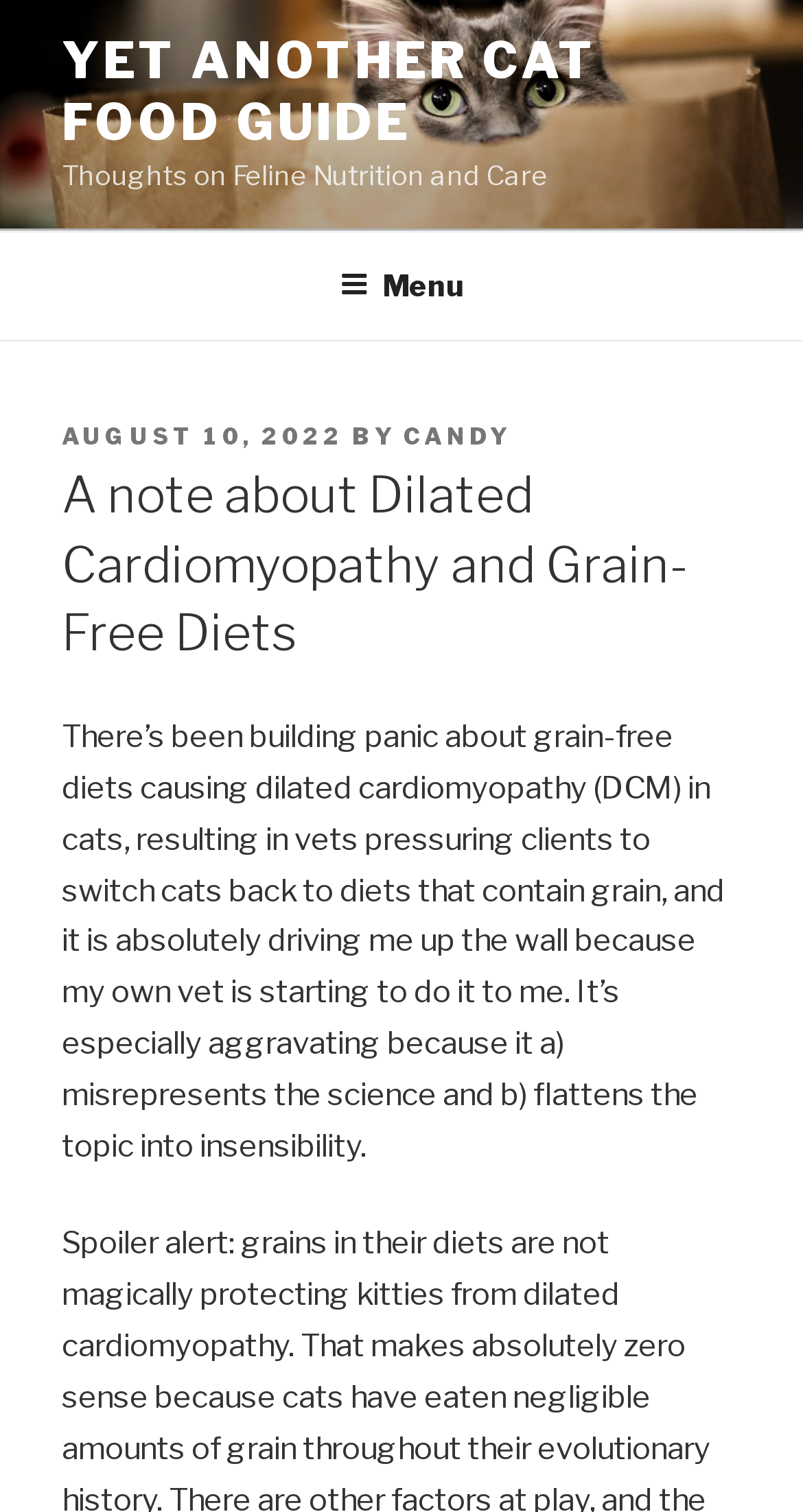Who is the author of the blog post?
Refer to the screenshot and respond with a concise word or phrase.

Candy